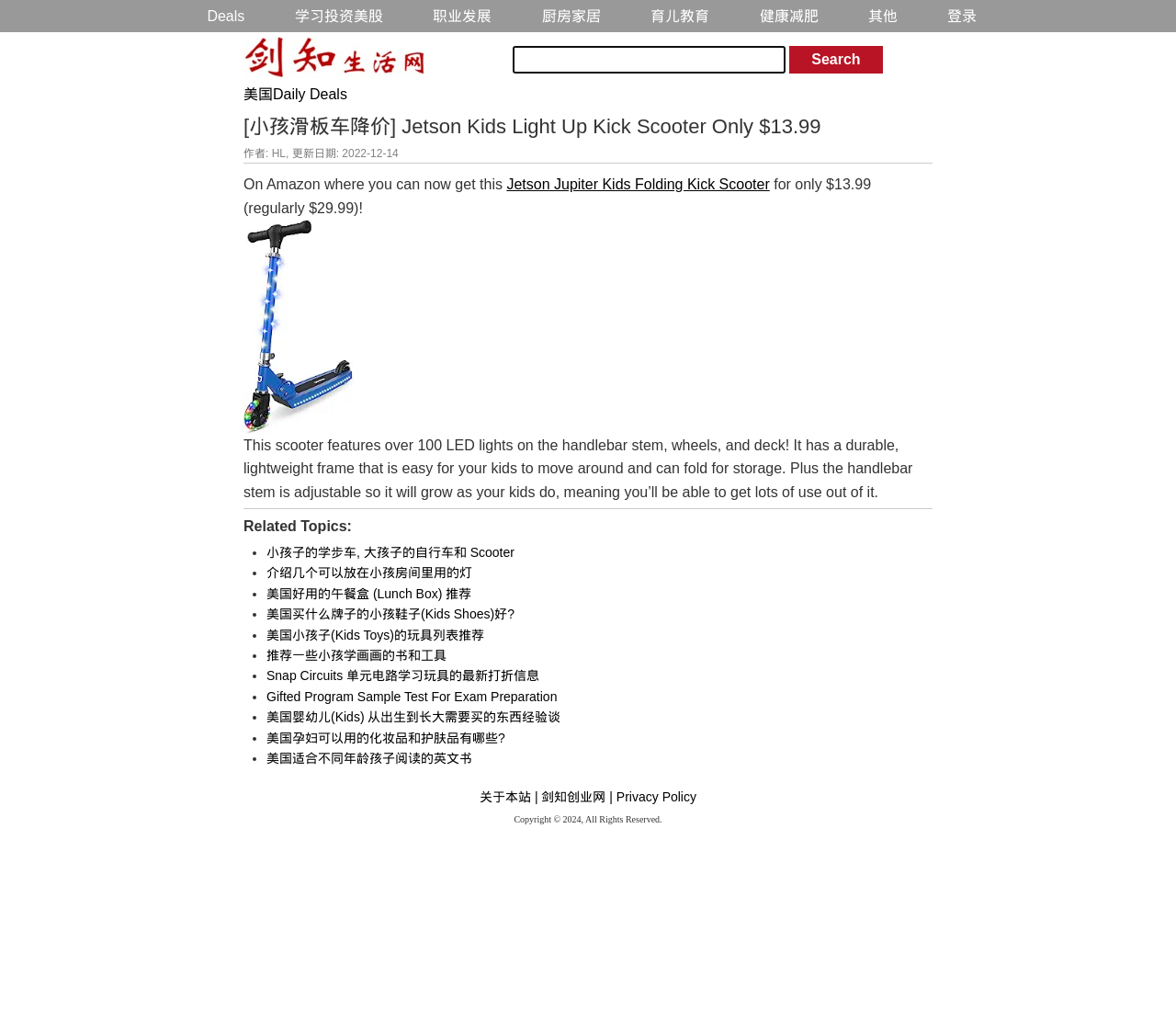Using the element description: "美国好用的午餐盒 (Lunch Box) 推荐", determine the bounding box coordinates for the specified UI element. The coordinates should be four float numbers between 0 and 1, [left, top, right, bottom].

[0.227, 0.58, 0.401, 0.595]